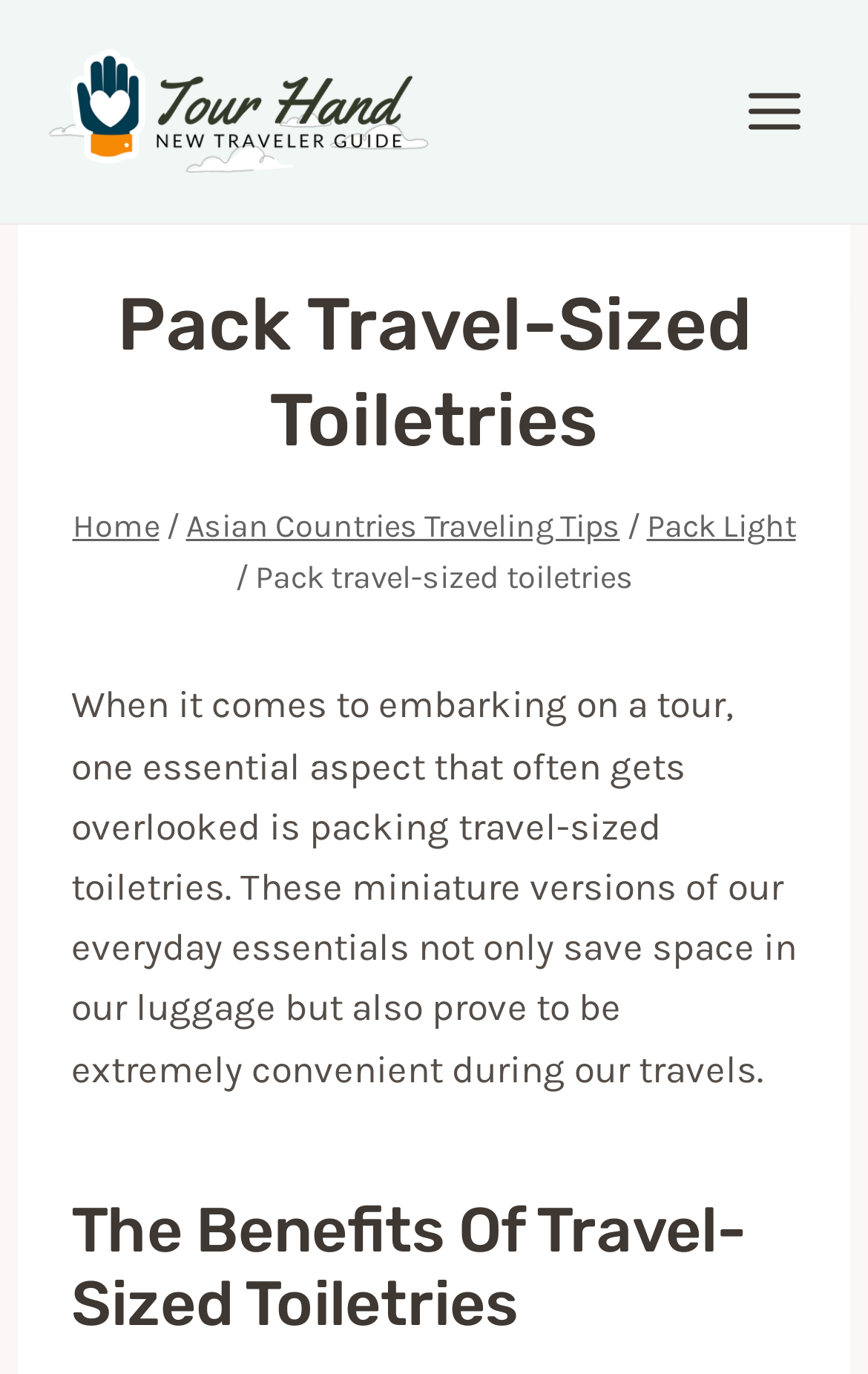Provide the bounding box coordinates for the UI element that is described as: "Asian Countries Traveling Tips".

[0.214, 0.37, 0.714, 0.397]